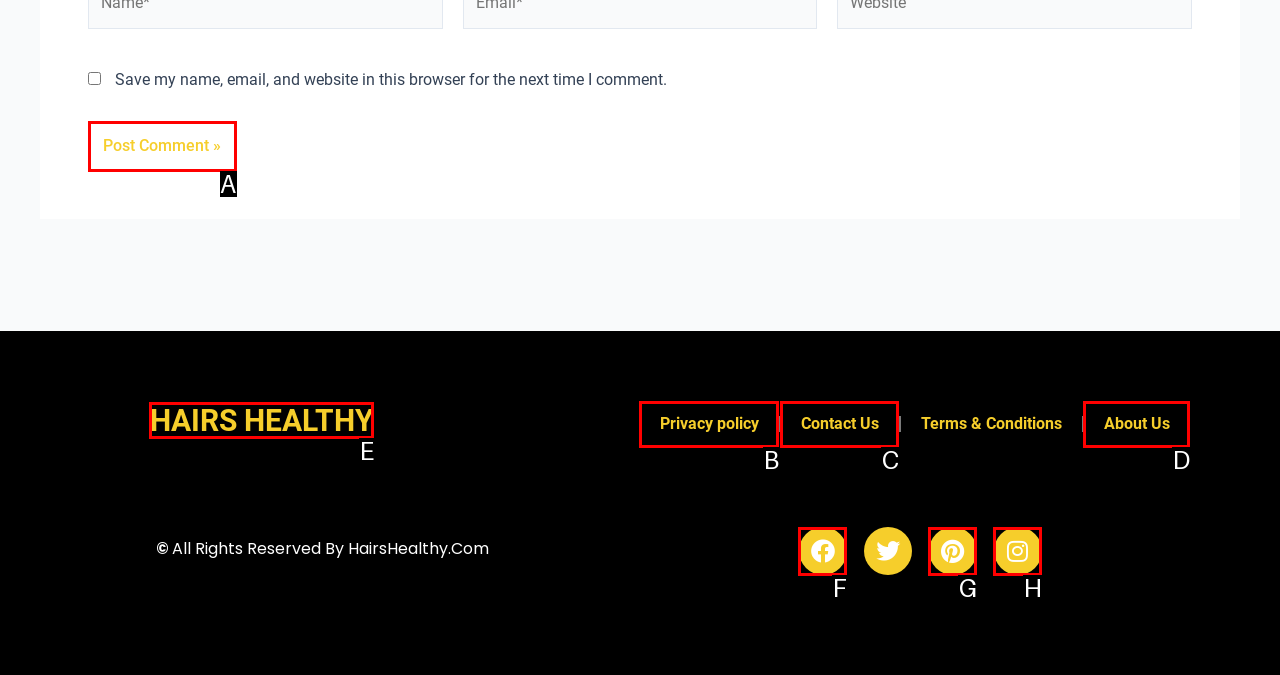Determine which HTML element should be clicked to carry out the following task: Visit the Hairs Healthy page Respond with the letter of the appropriate option.

E